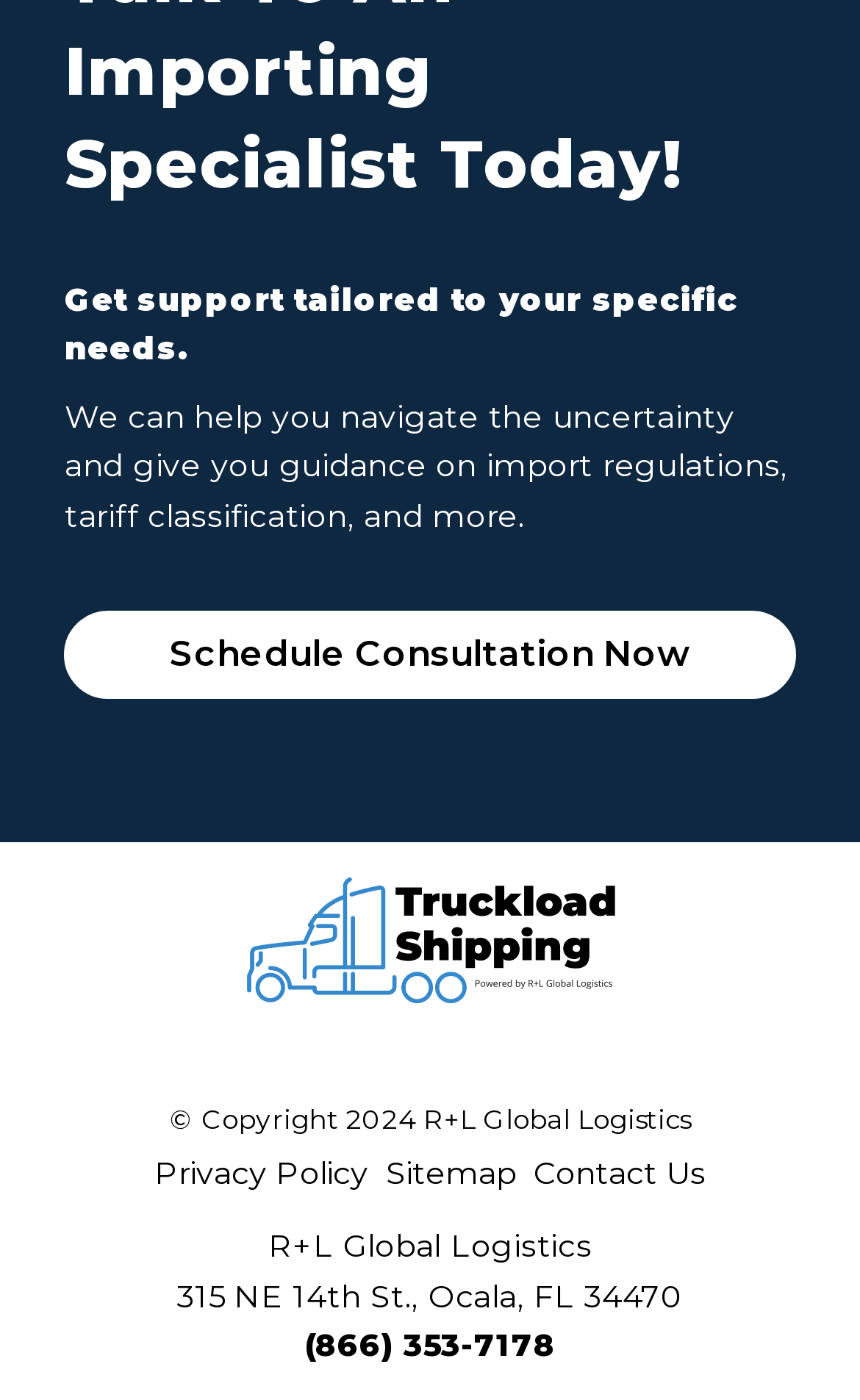Please answer the following question using a single word or phrase: 
What is the purpose of the consultation?

Import regulations and tariff classification